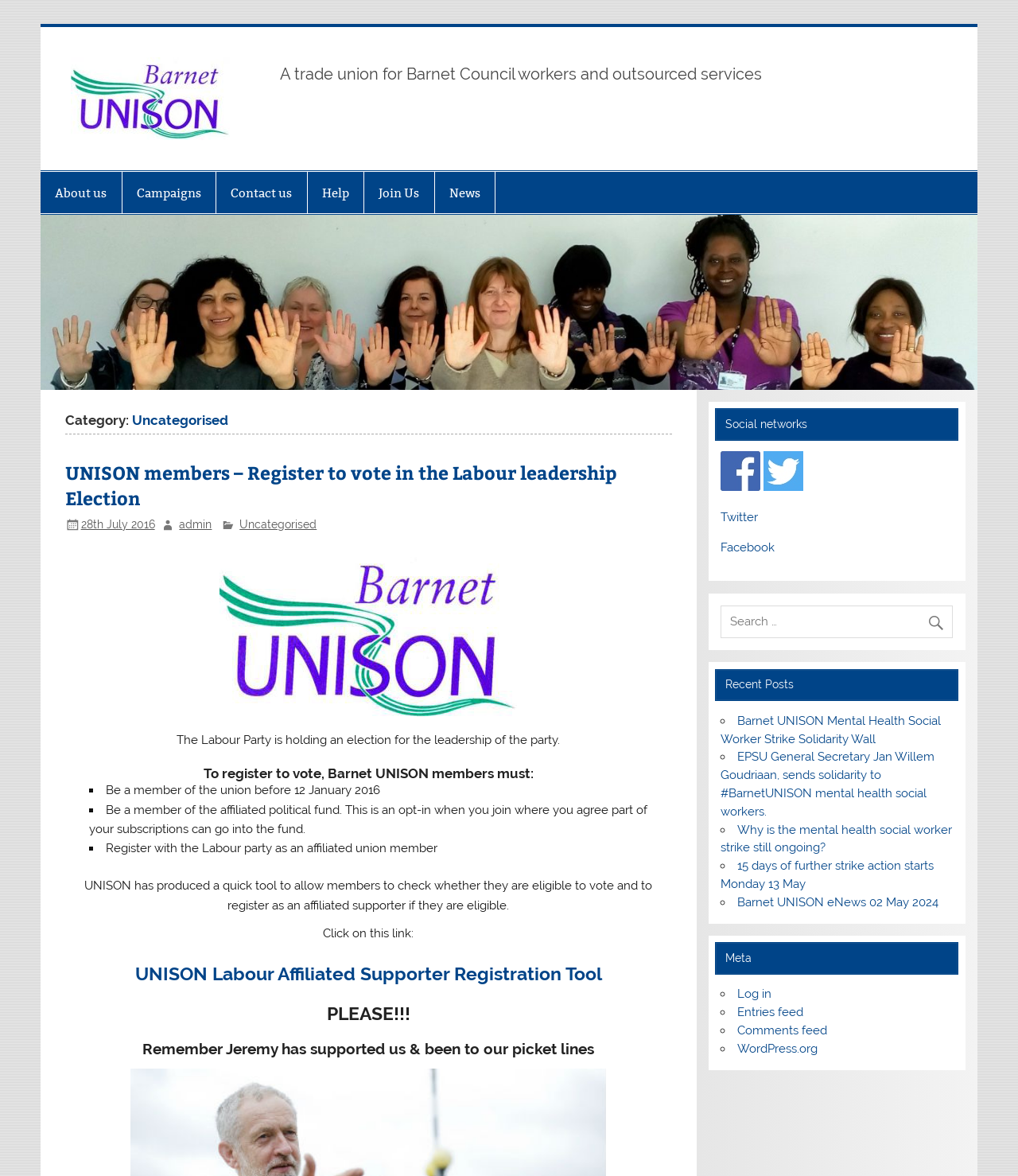Please provide a comprehensive response to the question based on the details in the image: How many social networks are listed?

The social networks are listed under the 'Social networks' heading, and they are Twitter and Facebook, which can be found by looking at the links under this heading.